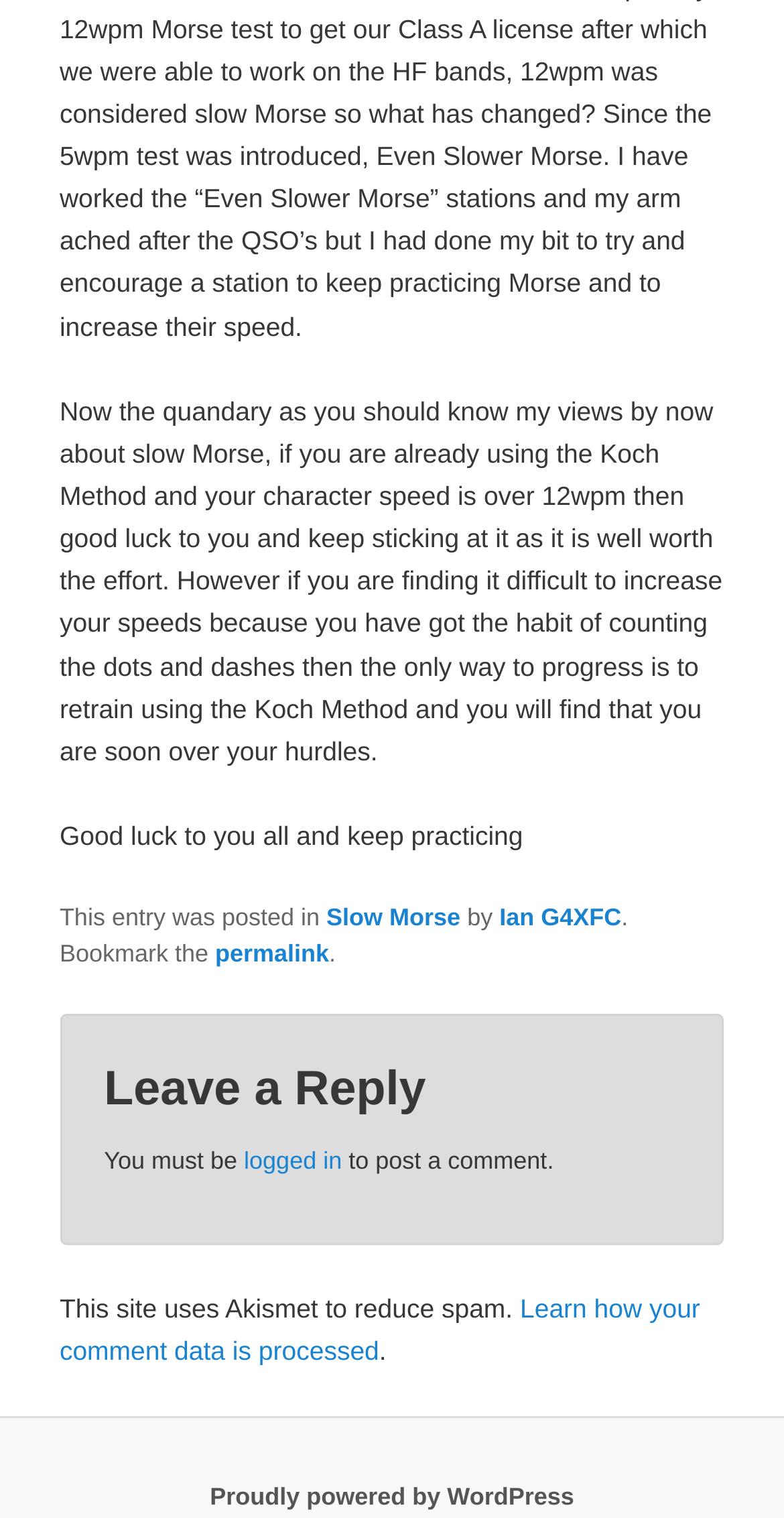Reply to the question with a single word or phrase:
What platform powers this site?

WordPress